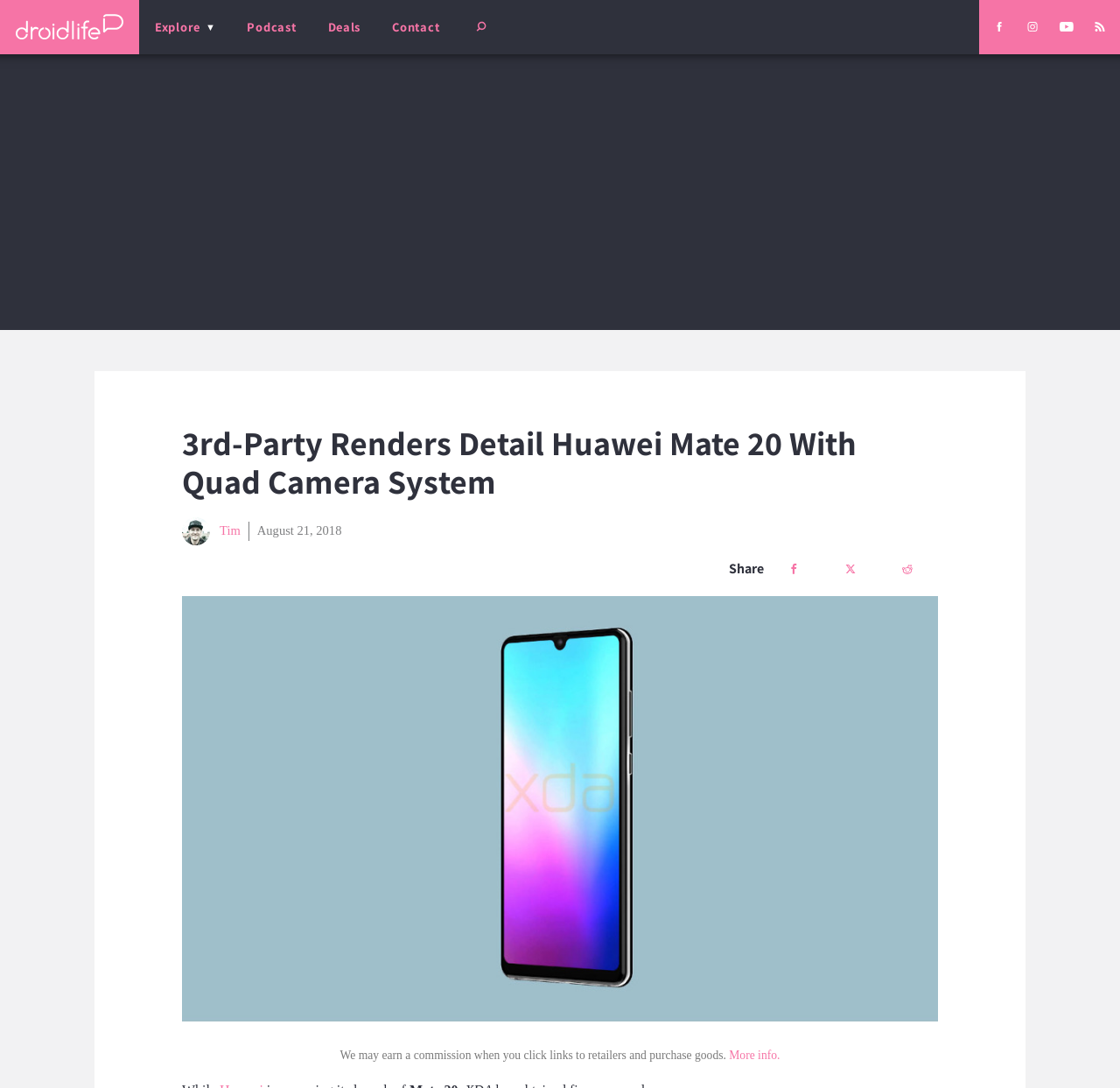Explain the webpage in detail.

The webpage appears to be an article about the Huawei Mate 20, featuring 3rd-party renders of the device. At the top left, there is a link to "Droid Life" accompanied by a small image. To the right of this, there are links to Droid Life's social media profiles, including Facebook, Instagram, and YouTube, each with a corresponding image.

Below these links, there is a menu button labeled "Explore" and several other links, including "Podcast", "Deals", and "Contact". A search button is also present, accompanied by a small image.

The main content of the page begins with a large header that reads "3rd-Party Renders Detail Huawei Mate 20 With Quad Camera System". Below this, there is a link to the author, "Tim", accompanied by a small image. The date of the article, "August 21, 2018", is also displayed.

The main image of the Huawei Mate 20 takes up a significant portion of the page, showcasing the device's design. At the bottom of the page, there is a disclaimer about earning commissions from affiliate links, along with a link to "More info."